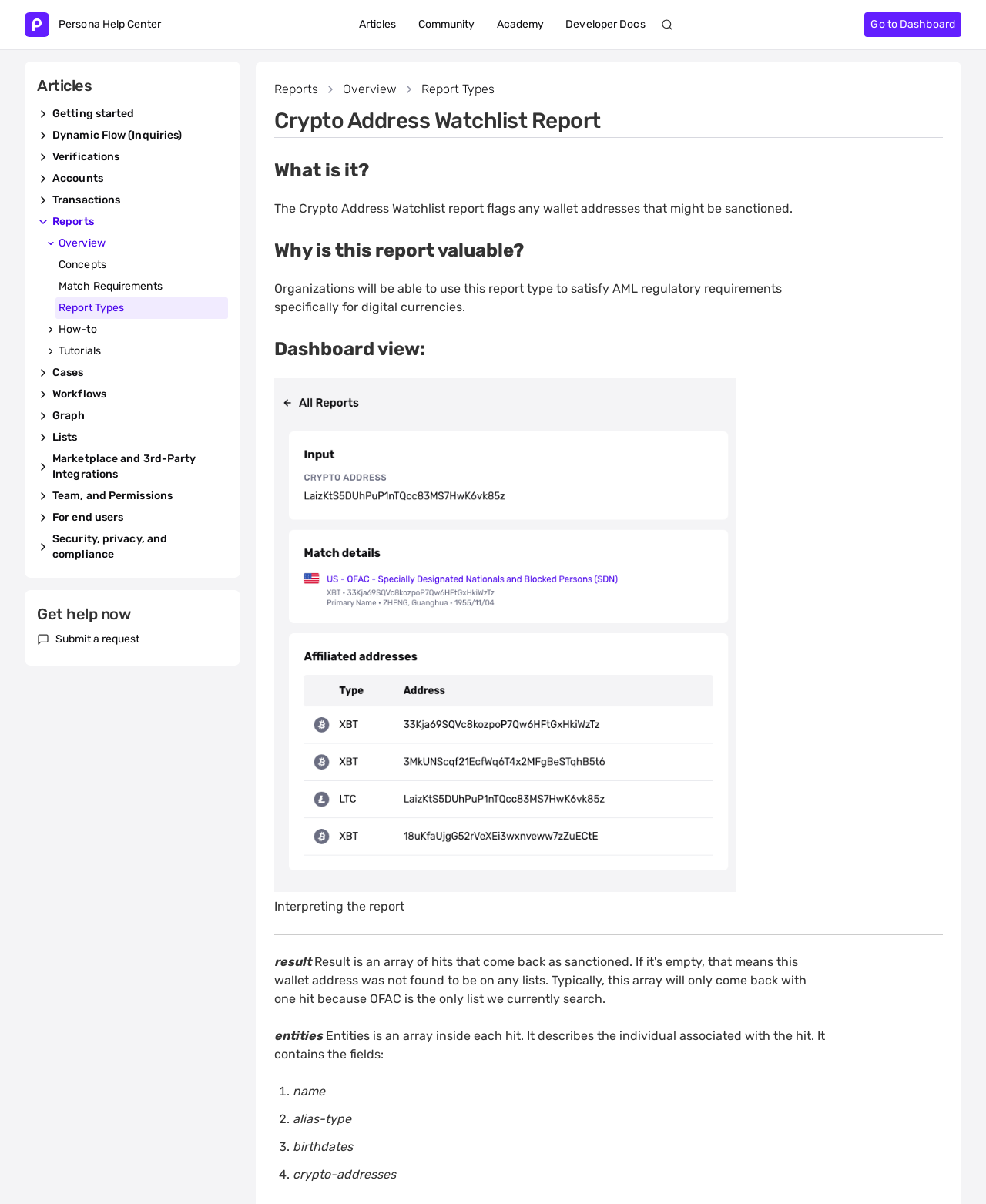Extract the primary heading text from the webpage.

Crypto Address Watchlist Report